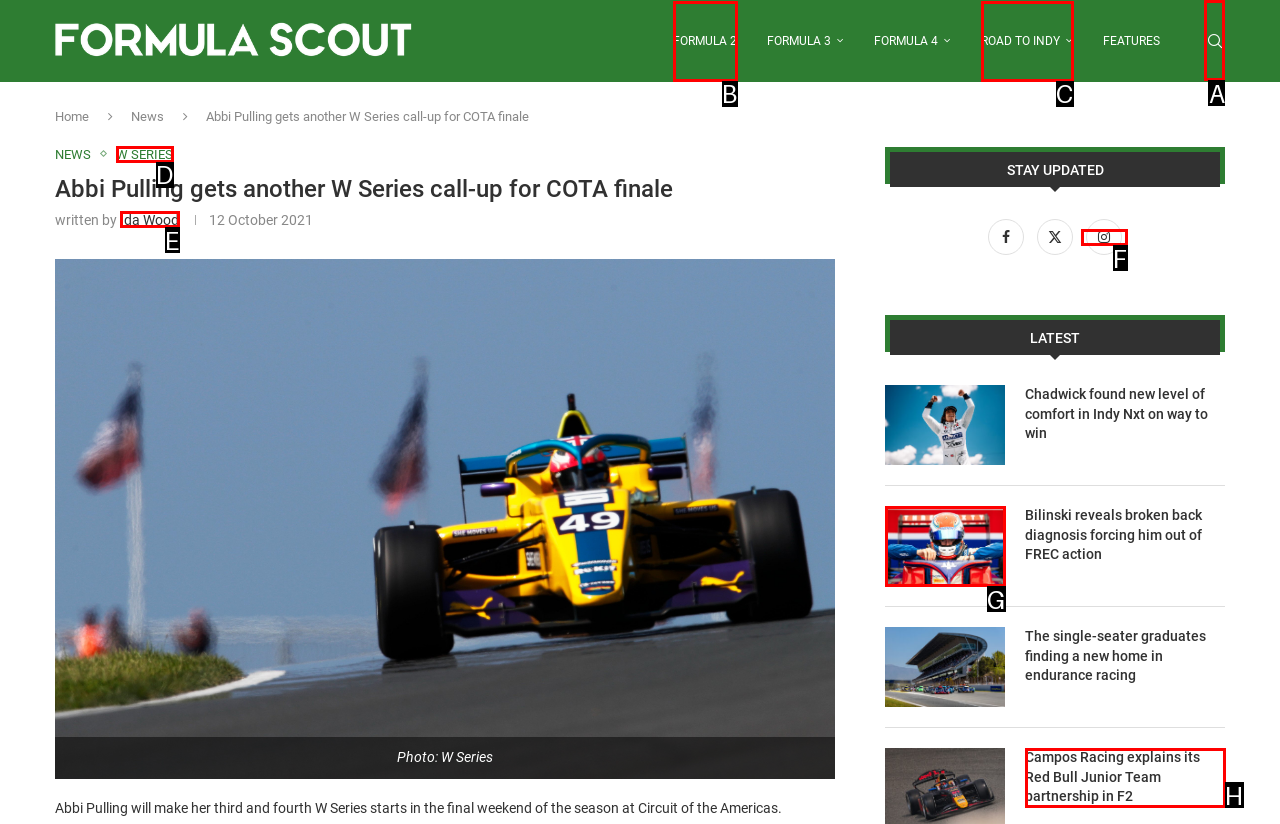Specify which UI element should be clicked to accomplish the task: Search for news. Answer with the letter of the correct choice.

A